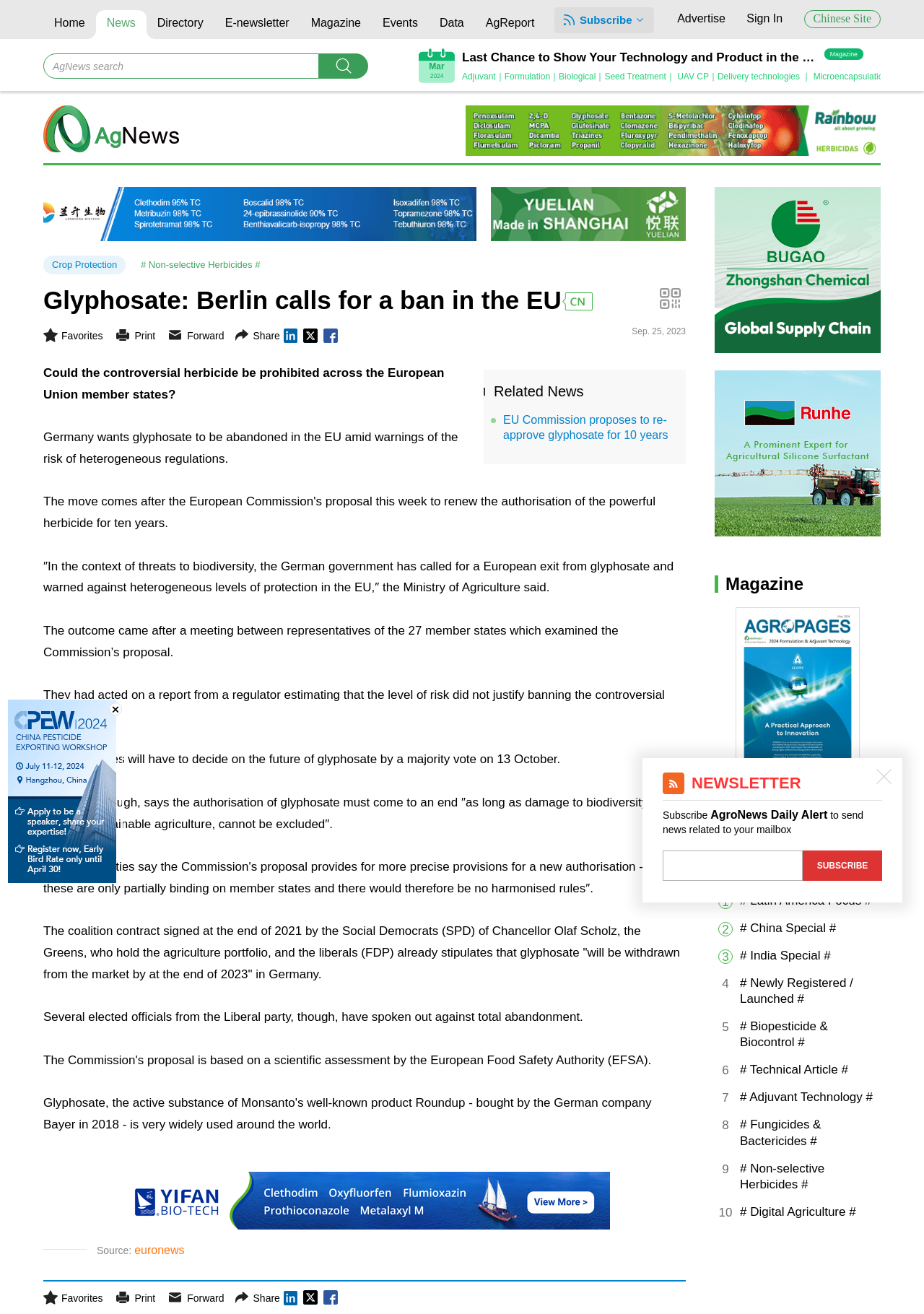Respond to the following question with a brief word or phrase:
How many images are there on the webpage?

6